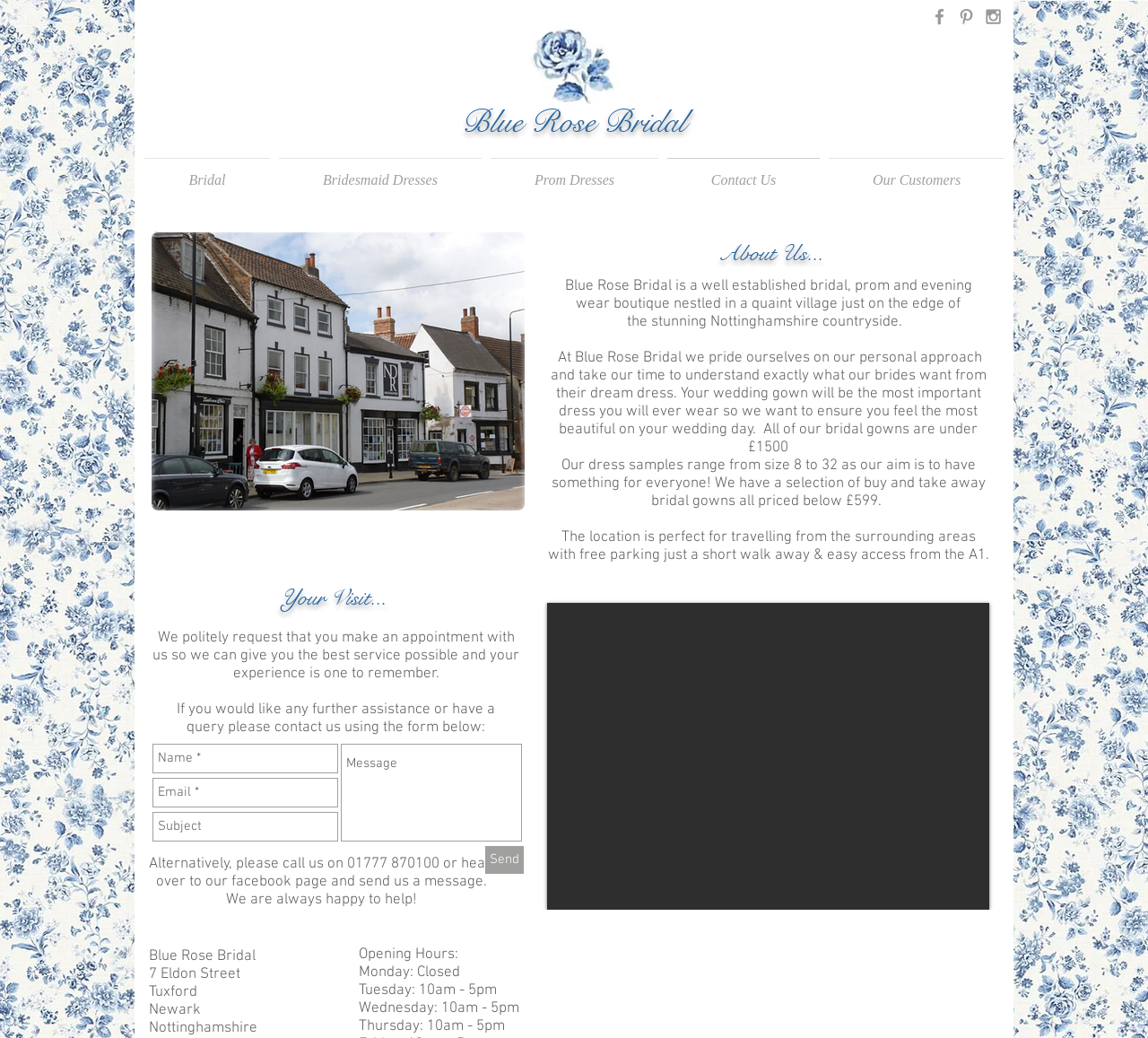Please find the bounding box coordinates of the clickable region needed to complete the following instruction: "Click the Send button". The bounding box coordinates must consist of four float numbers between 0 and 1, i.e., [left, top, right, bottom].

[0.423, 0.815, 0.456, 0.842]